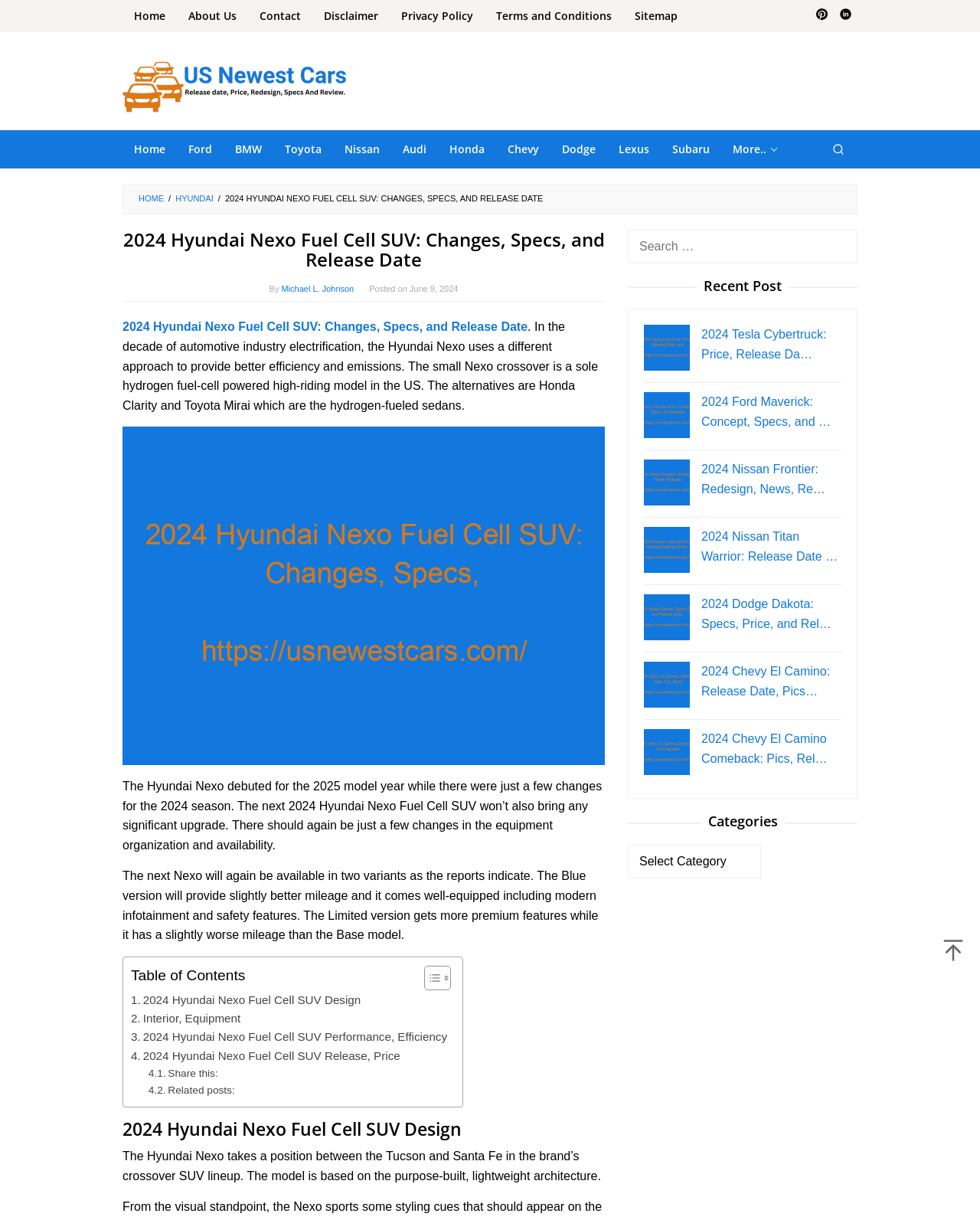Articulate a detailed summary of the webpage's content and design.

This webpage is about the 2024 Hyundai Nexo Fuel Cell SUV, providing information on its changes, specs, and release date. At the top, there is a navigation menu with links to "Home", "About Us", "Contact", and other pages. Below this menu, there are social media links to Pinterest and Linkedin.

On the left side, there is a sidebar with links to various car brands, including Ford, BMW, Toyota, and Honda. Below these links, there is a search button and a "More.." link.

The main content of the webpage is divided into sections. The first section has a heading "2024 Hyundai Nexo Fuel Cell SUV: Changes, Specs, and Release Date" and provides an introduction to the car. Below this, there is a table of contents with links to different sections of the article, including "Design", "Interior, Equipment", "Performance, Efficiency", and "Release, Price".

The article then discusses the design of the Hyundai Nexo, its position in the brand's crossover SUV lineup, and its architecture. There are also images of the car throughout the article.

On the right side, there is a complementary section with a search box, a "Recent Posts" section, and a "Categories" section. The "Recent Posts" section lists several articles about other cars, including the 2024 Tesla Cybertruck, 2024 Ford Maverick, and 2024 Nissan Frontier, each with an accompanying image. The "Categories" section has a dropdown menu with various categories.